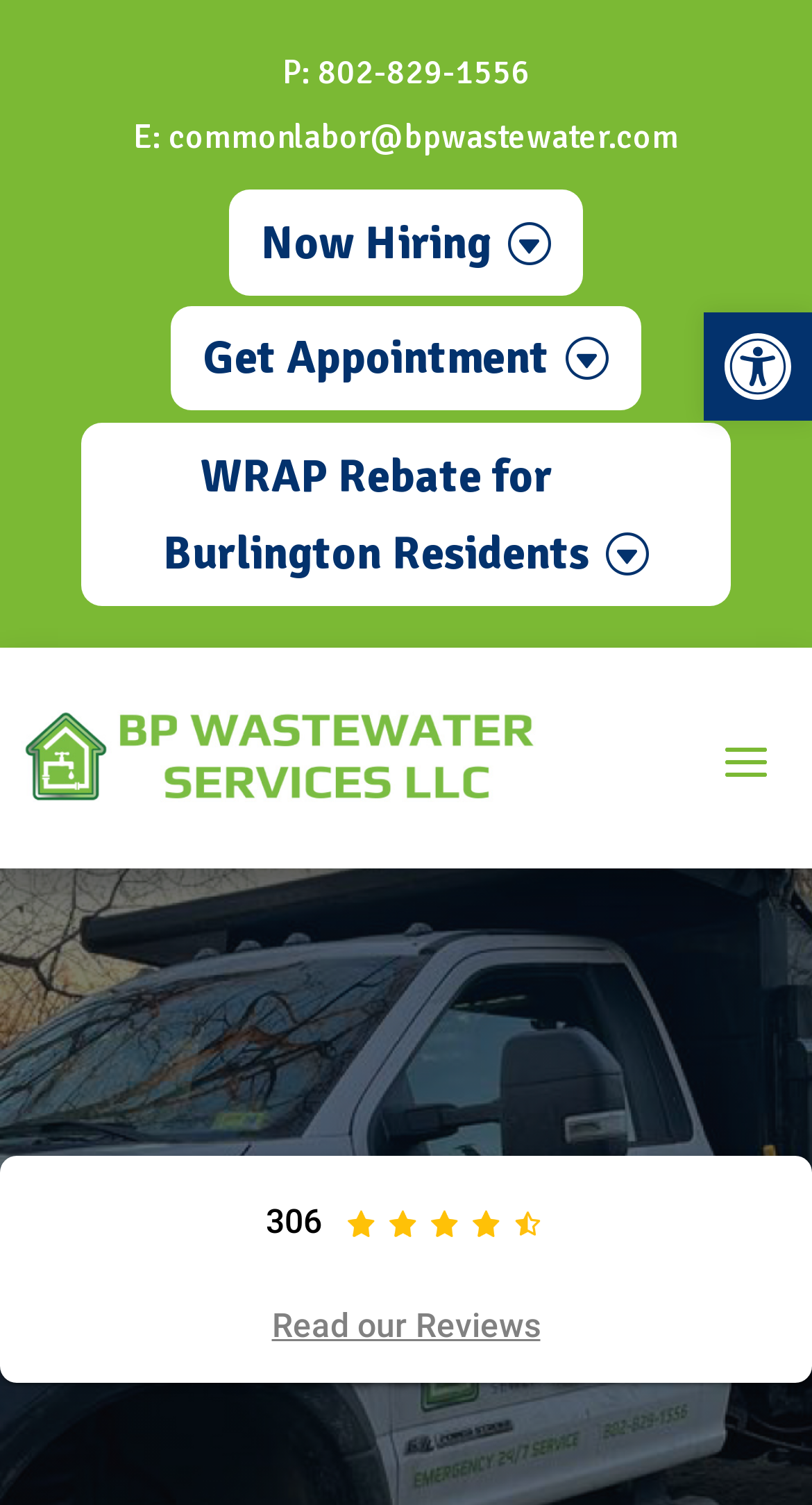Respond to the question with just a single word or phrase: 
What is the purpose of the 'Accessibility Tools' button?

To open accessibility tools